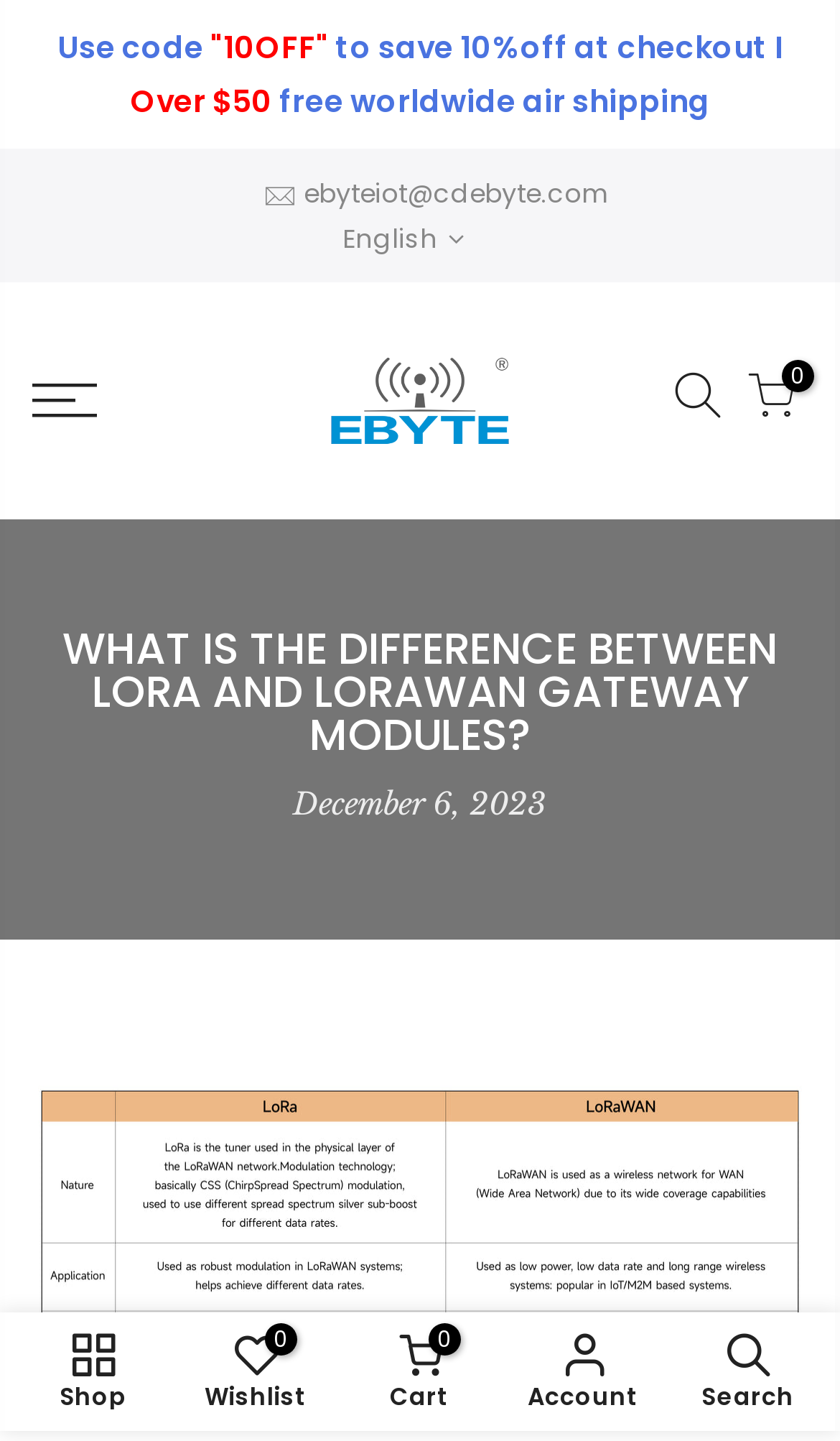Find the bounding box coordinates of the area to click in order to follow the instruction: "Read the summary of comments".

None